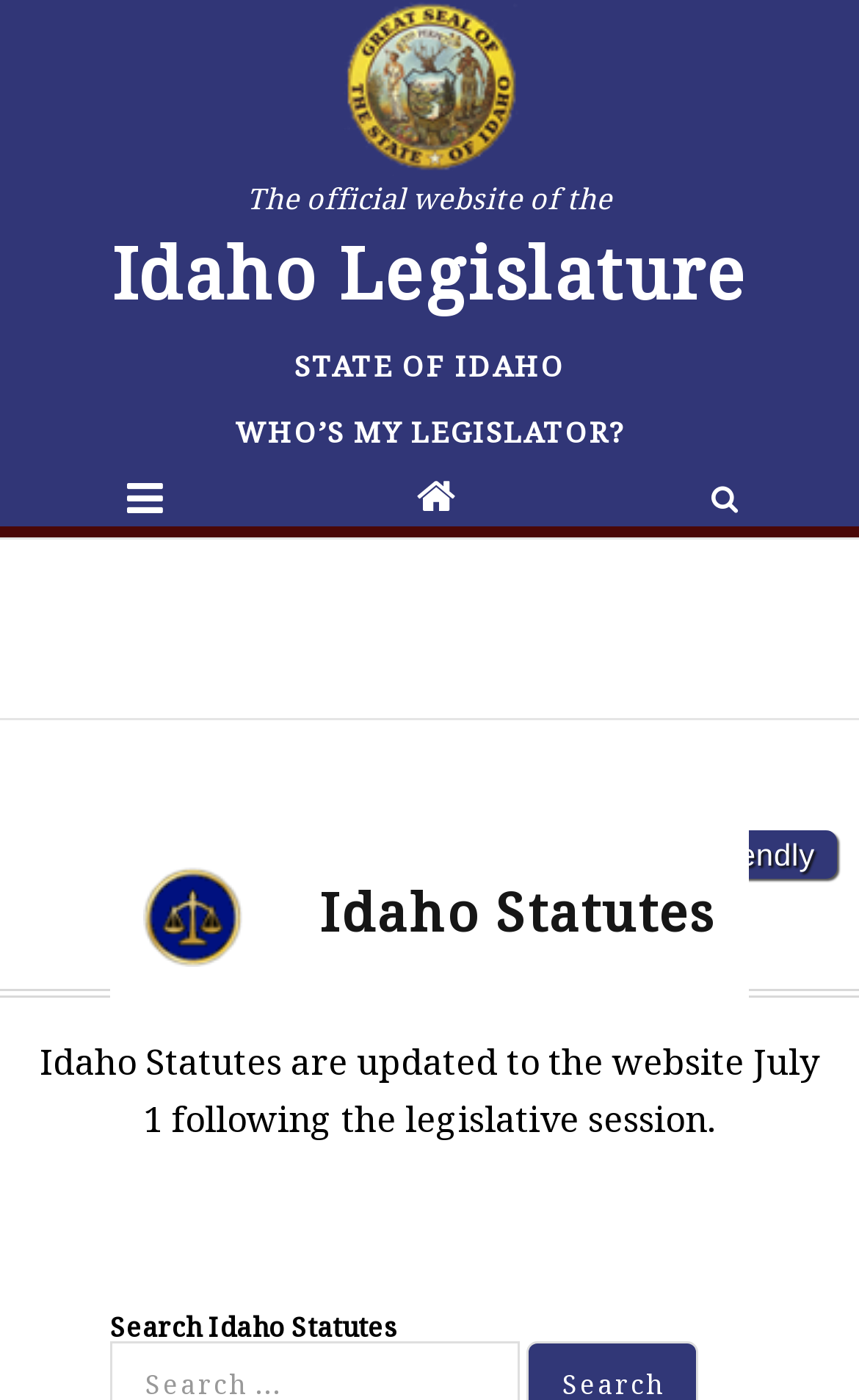When are Idaho Statutes updated?
Use the information from the image to give a detailed answer to the question.

The answer can be found in the heading element 'Idaho Statutes are updated to the website July 1 following the legislative session.', which provides information about the update schedule of Idaho Statutes.